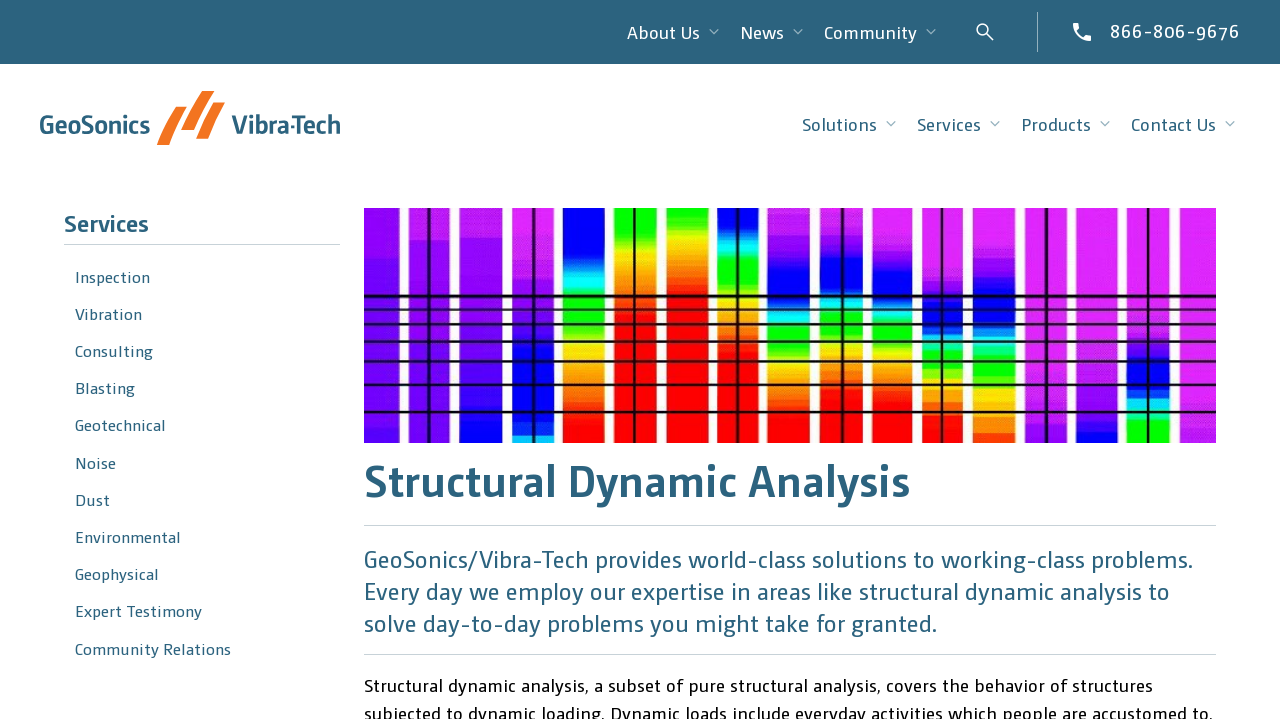What is the company name?
Please provide a single word or phrase answer based on the image.

GeoSonics-Vibra-Tech